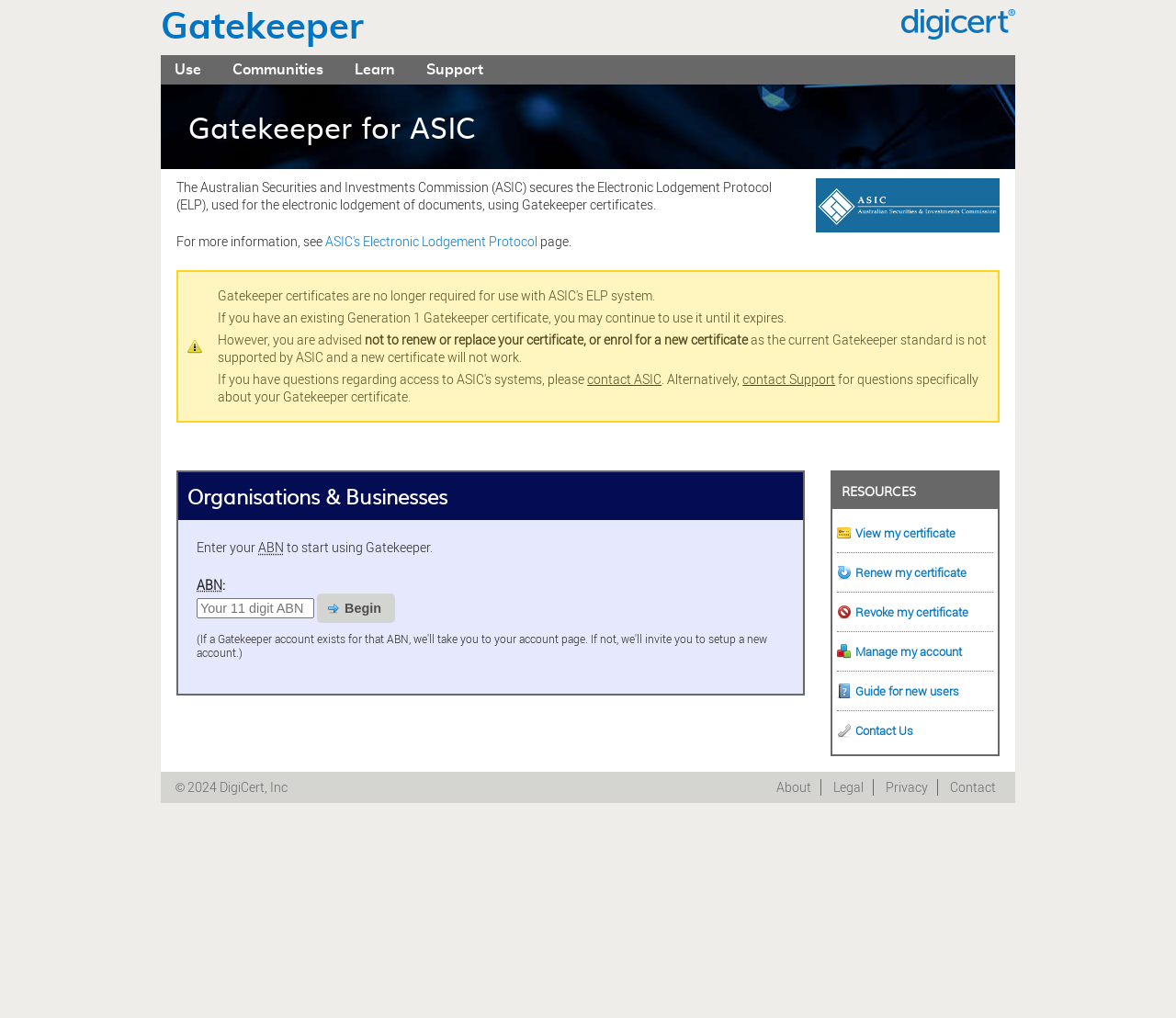Find and provide the bounding box coordinates for the UI element described here: "Learn". The coordinates should be given as four float numbers between 0 and 1: [left, top, right, bottom].

[0.29, 0.054, 0.348, 0.083]